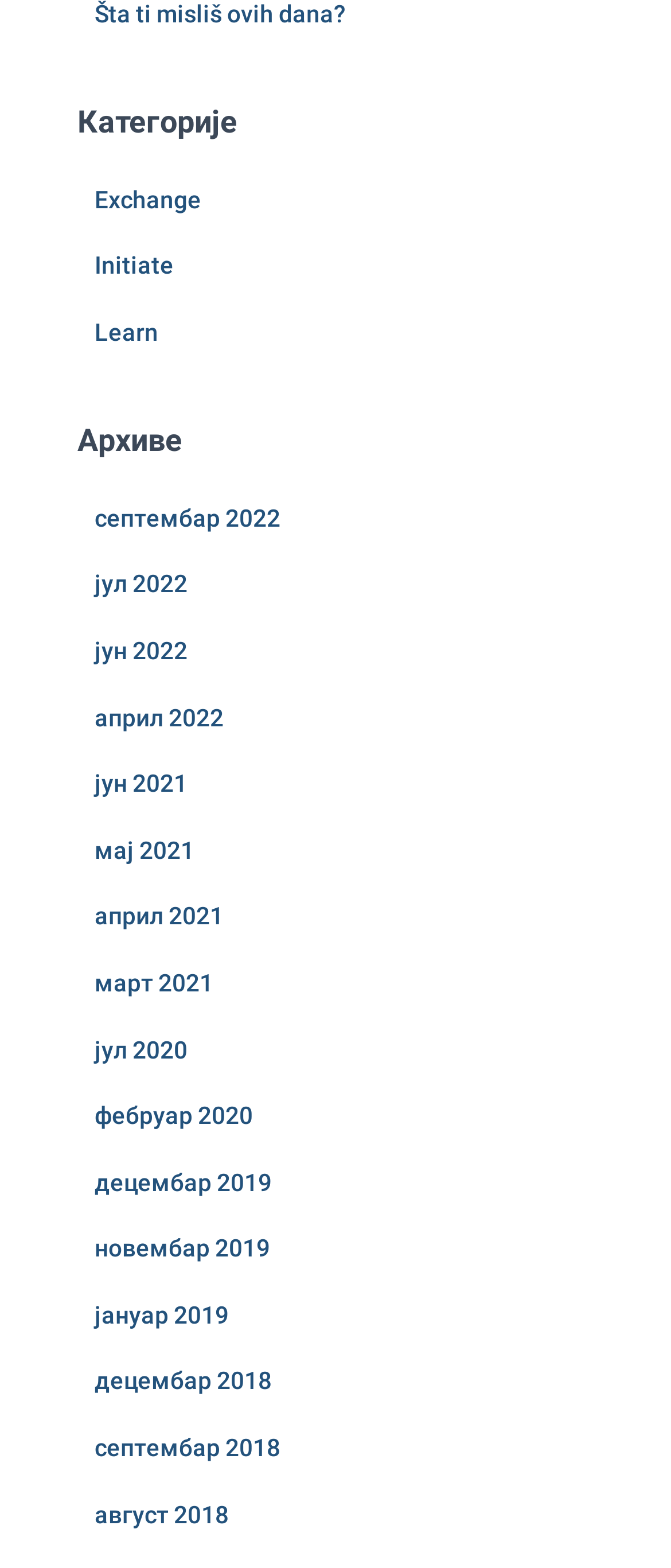Given the element description: "Šta ti misliš ovih dana?", predict the bounding box coordinates of this UI element. The coordinates must be four float numbers between 0 and 1, given as [left, top, right, bottom].

[0.141, 0.0, 0.515, 0.018]